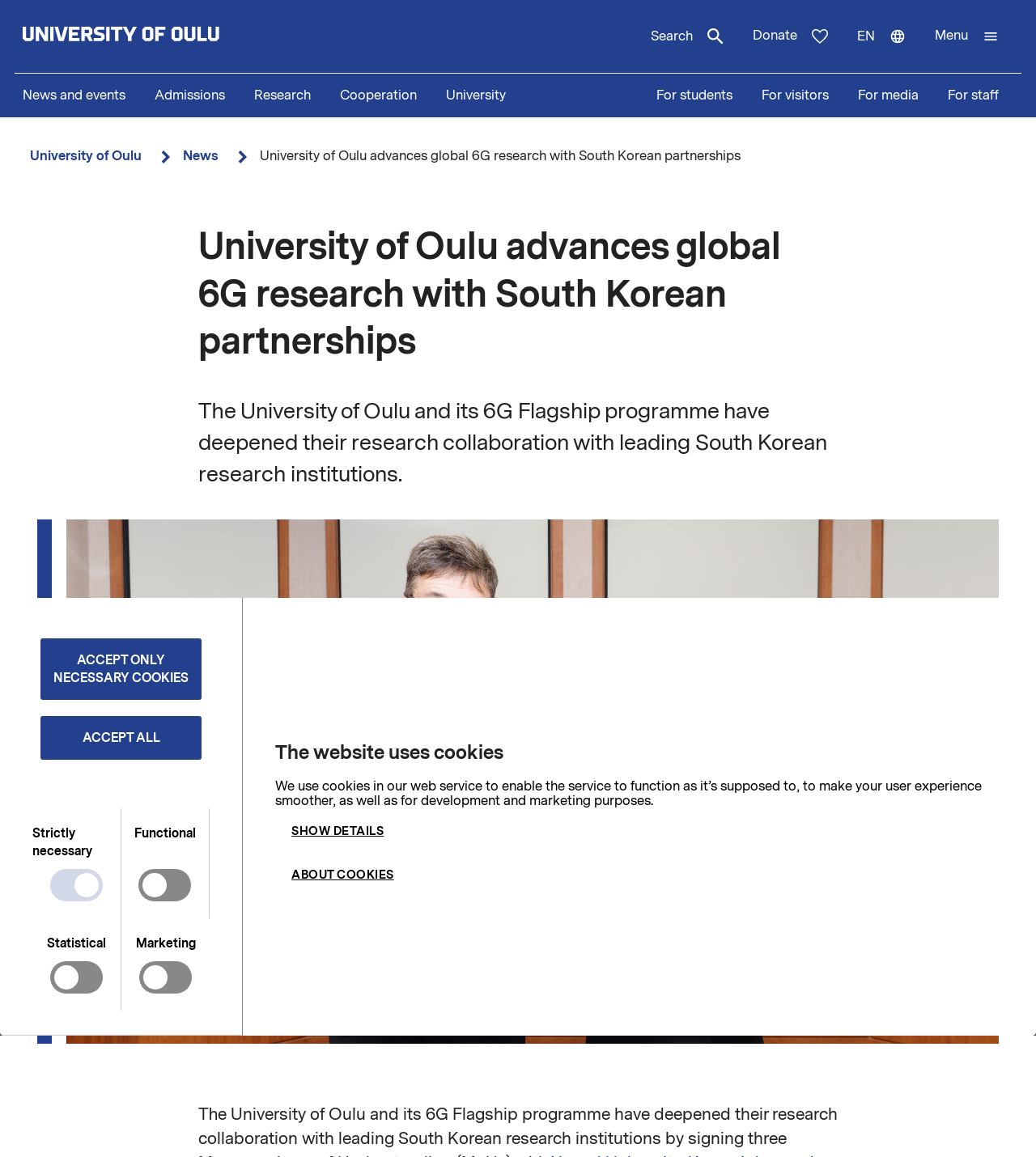Give a detailed account of the webpage, highlighting key information.

The webpage is about the University of Oulu's advancement in global 6G research through partnerships with South Korean institutions. At the top, there is a cookie consent banner that takes up about half of the screen, with options to accept only necessary cookies, accept all, or show details. Below the banner, there is a navigation menu with links to the university's front page, search function, donate option, language switcher, and main menu.

The main content of the page is divided into sections. The top section has a heading that reads "University of Oulu advances global 6G research with South Korean partnerships" and a paragraph of text that summarizes the research collaboration between the University of Oulu and leading South Korean research institutions. Below this section, there is a large image that appears to be related to the research collaboration, possibly showing the signing of a Memorandum of Understanding between the University of Oulu and Yonsei University.

On the left side of the page, there are three navigation menus: main navigation, stakeholder menu, and breadcrumb. The main navigation menu has links to news and events, admissions, research, cooperation, and university. The stakeholder menu has links for students, visitors, media, and staff. The breadcrumb menu shows the current page's location within the website, with links to the university's front page and news section.

Throughout the page, there are various buttons and links, including a search button, donate link, language switcher, and main menu button. The page also has several images, including the university's logo and icons for the search, donate, and language switcher functions.